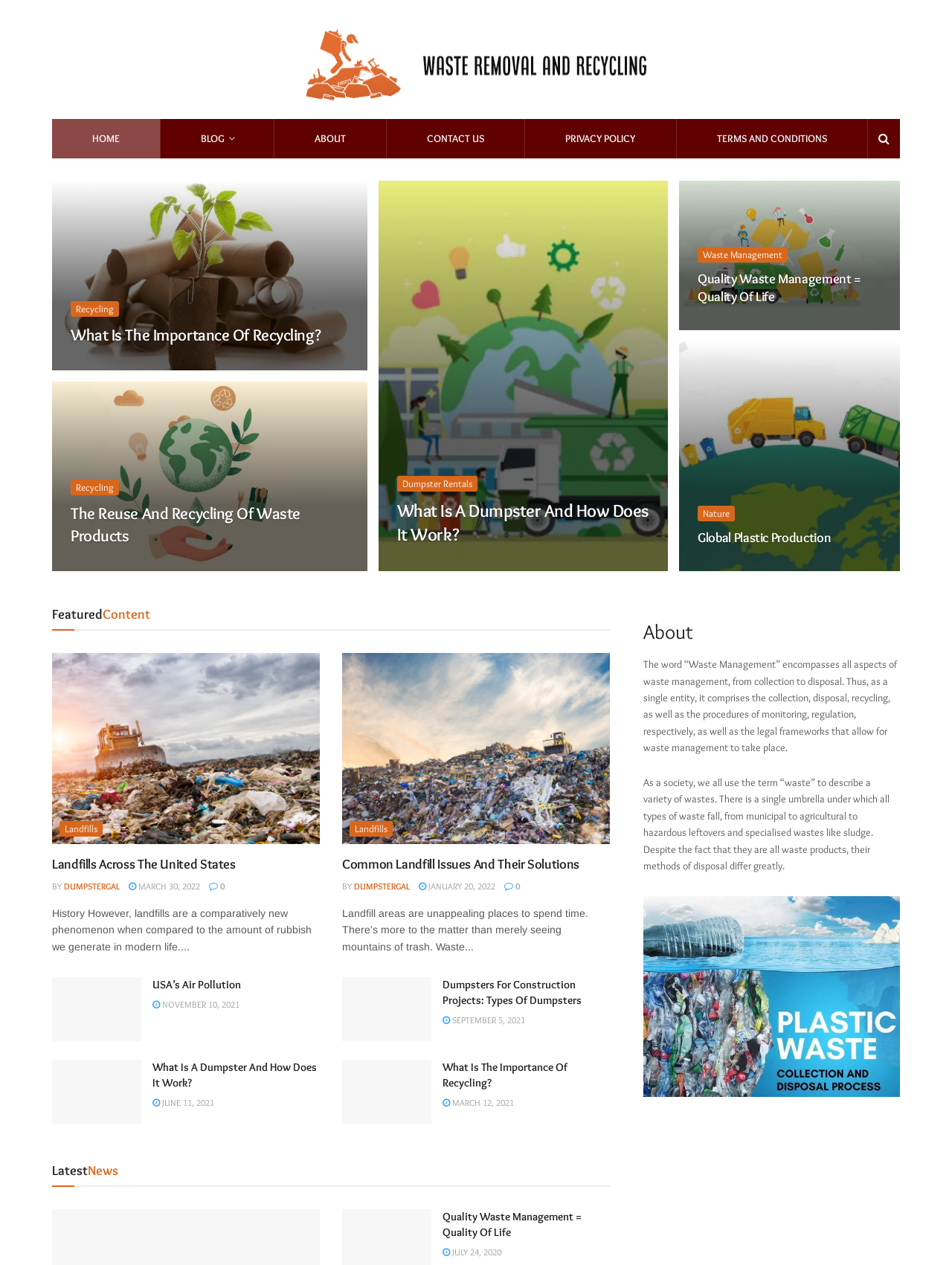Locate the bounding box coordinates of the area where you should click to accomplish the instruction: "View the image about 'Landfills Across The United States'".

[0.055, 0.516, 0.336, 0.667]